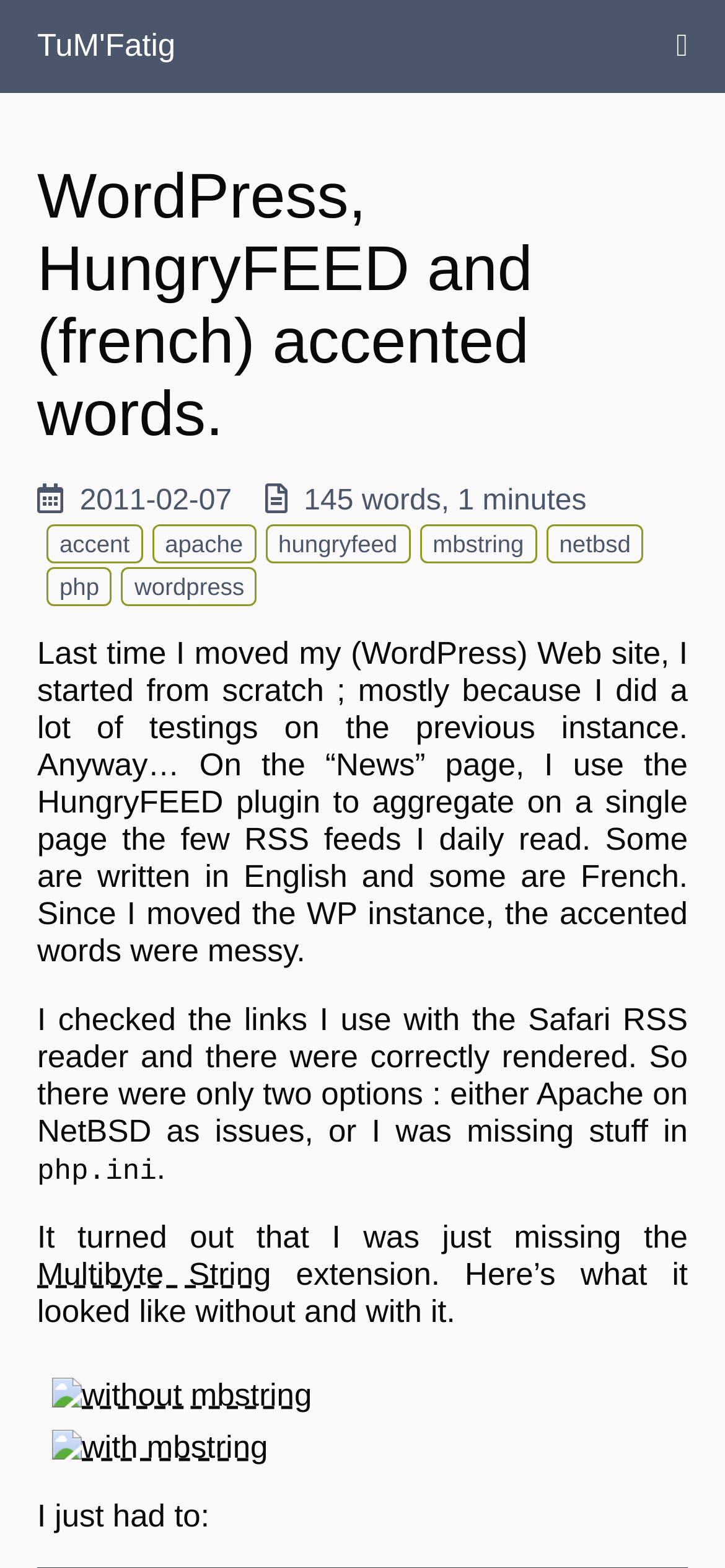What plugin does the author use to aggregate RSS feeds?
Refer to the image and provide a one-word or short phrase answer.

HungryFEED